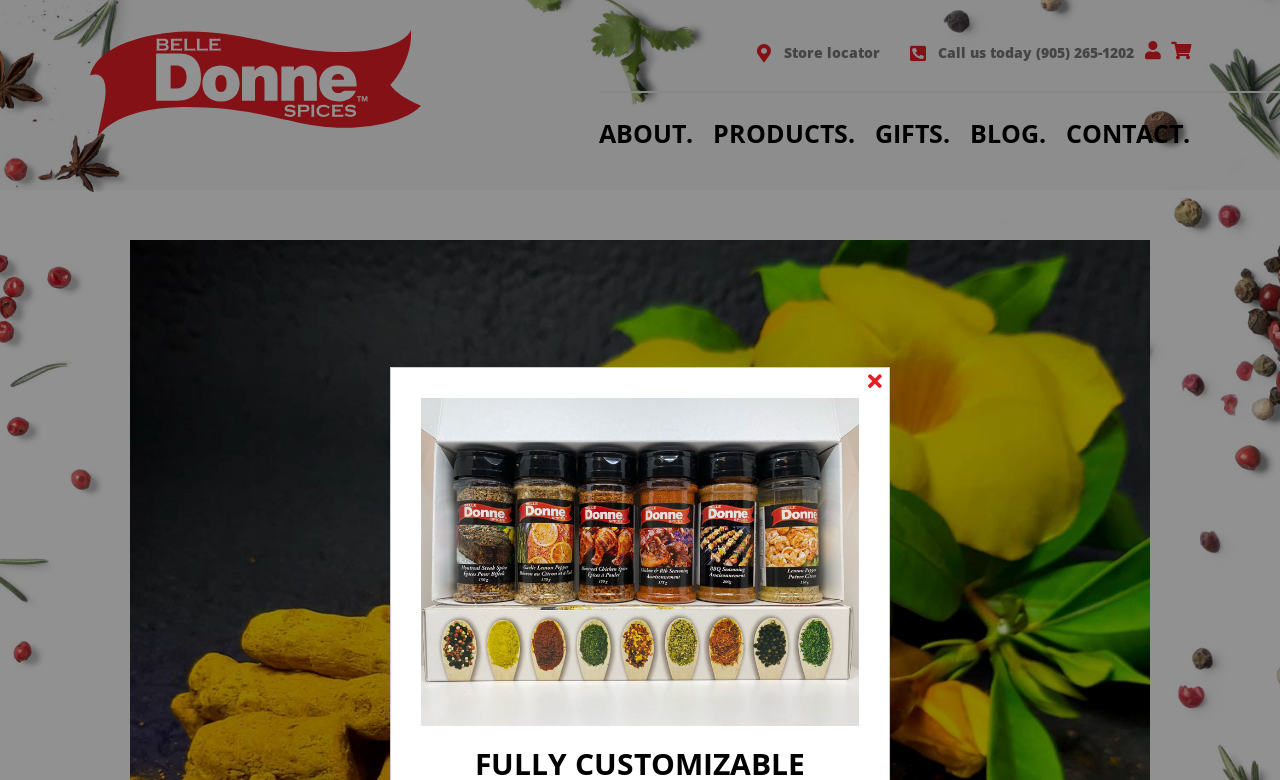Refer to the screenshot and answer the following question in detail:
What is the name of the spice being discussed?

I inferred the name of the spice by looking at the title of the webpage 'The Health Benefits of Turmeric: How This Spice Can Boost Your Wellness | Belle Donne Spices' which suggests that the webpage is about the health benefits of Turmeric.